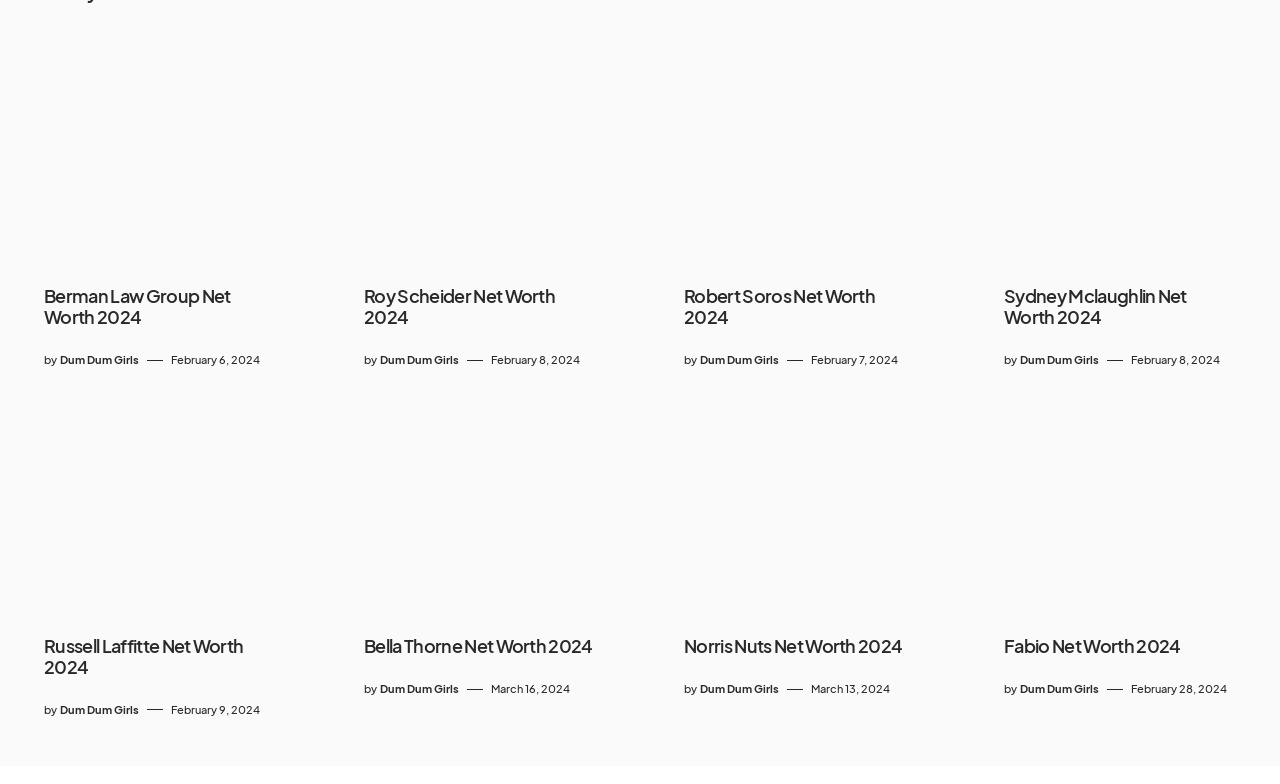Find the bounding box coordinates of the clickable area required to complete the following action: "View Robert Soros Net Worth 2024".

[0.534, 0.365, 0.716, 0.418]